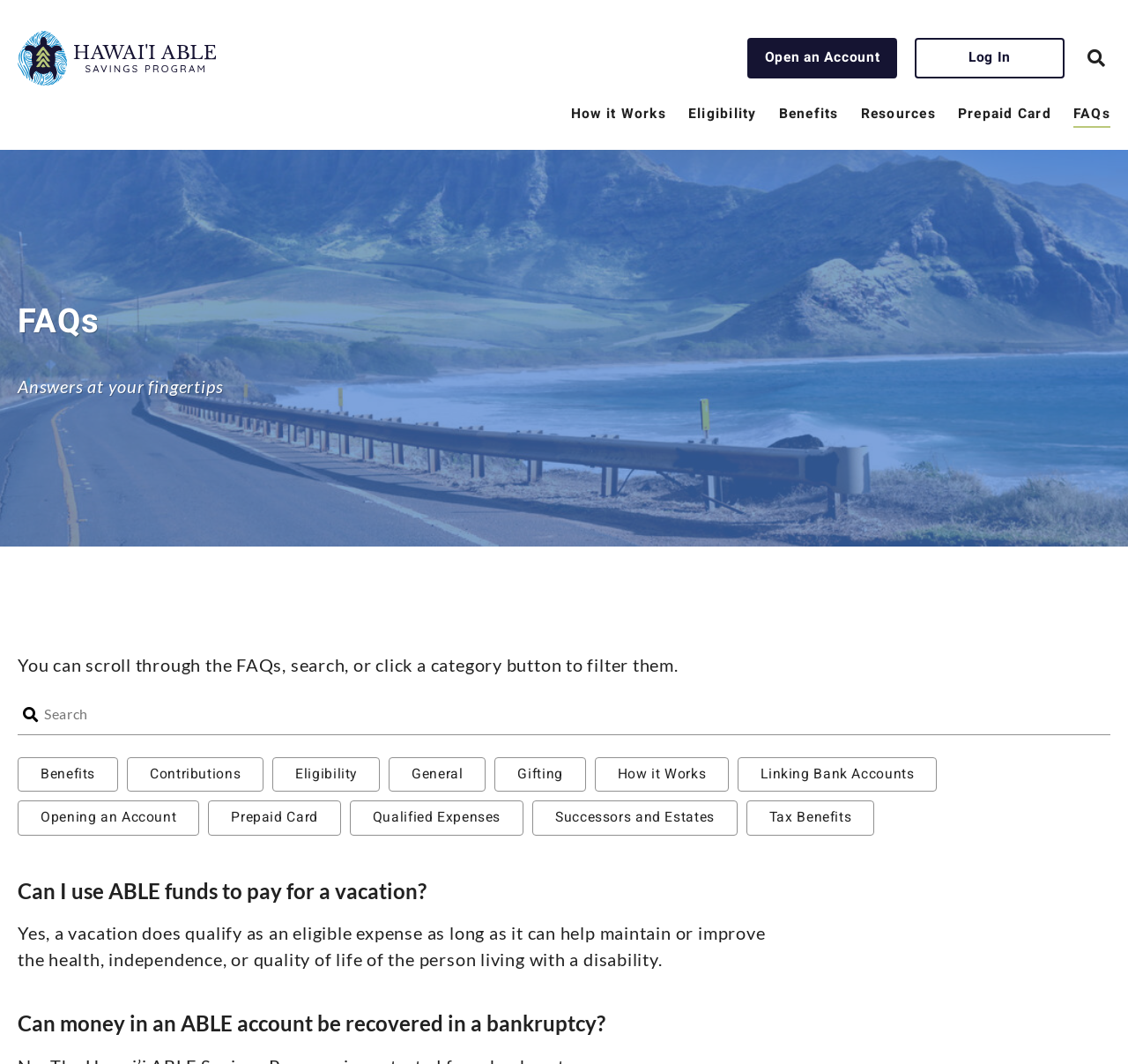Pinpoint the bounding box coordinates of the clickable area needed to execute the instruction: "Open an Account". The coordinates should be specified as four float numbers between 0 and 1, i.e., [left, top, right, bottom].

[0.662, 0.036, 0.795, 0.074]